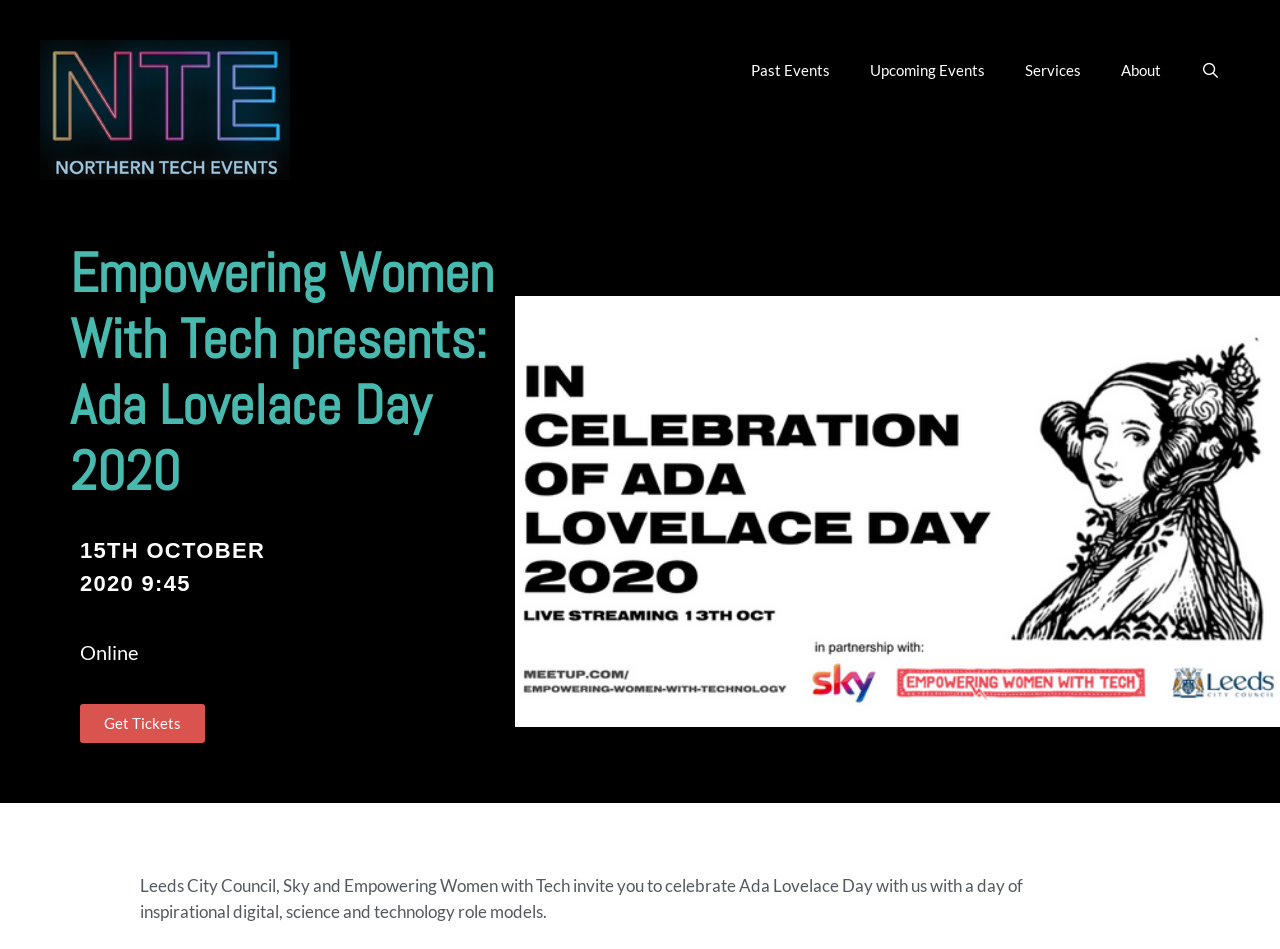What can you do to participate in the event?
Look at the image and respond with a one-word or short phrase answer.

Get Tickets